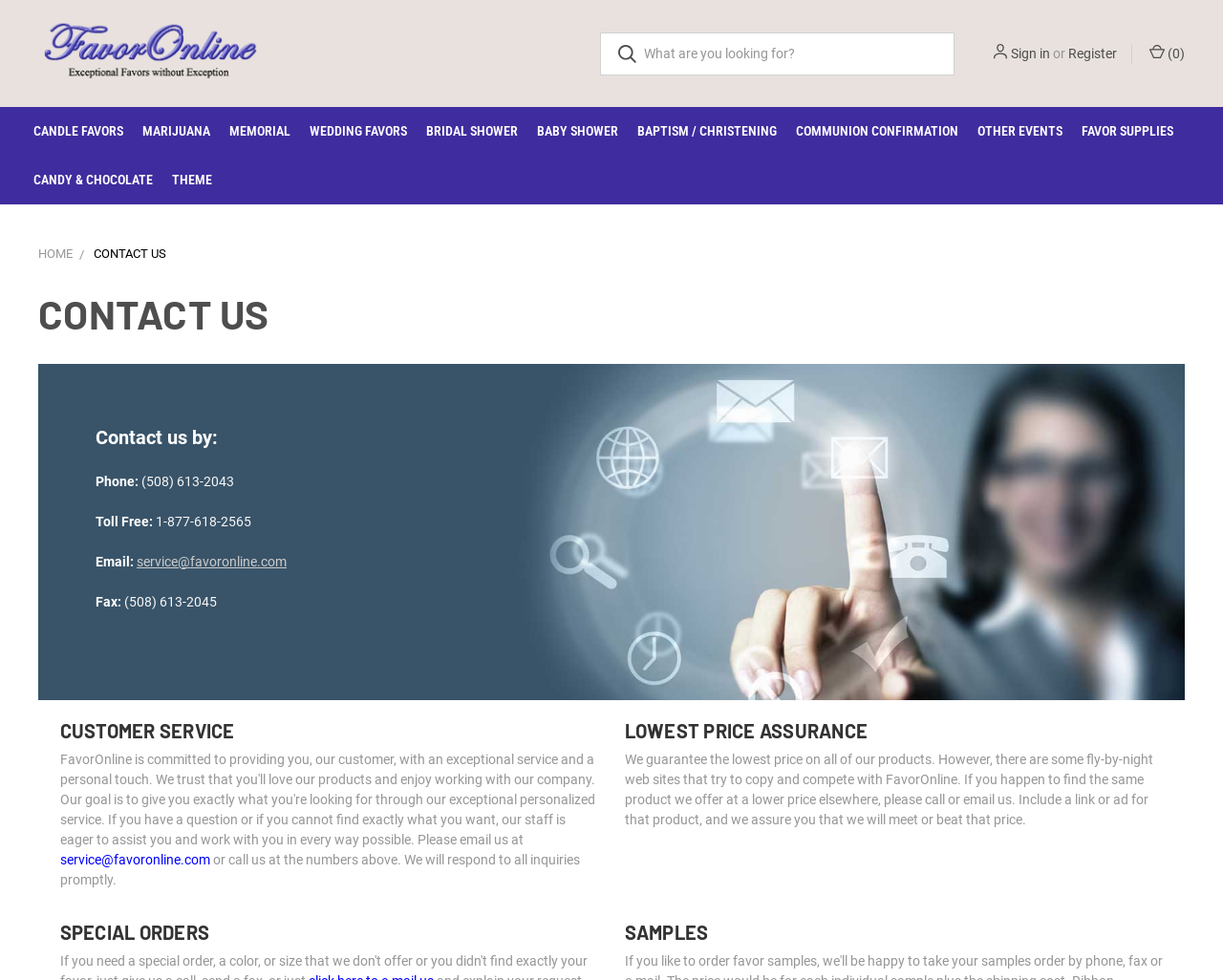Please specify the bounding box coordinates for the clickable region that will help you carry out the instruction: "Click on Sign in".

[0.827, 0.044, 0.859, 0.065]